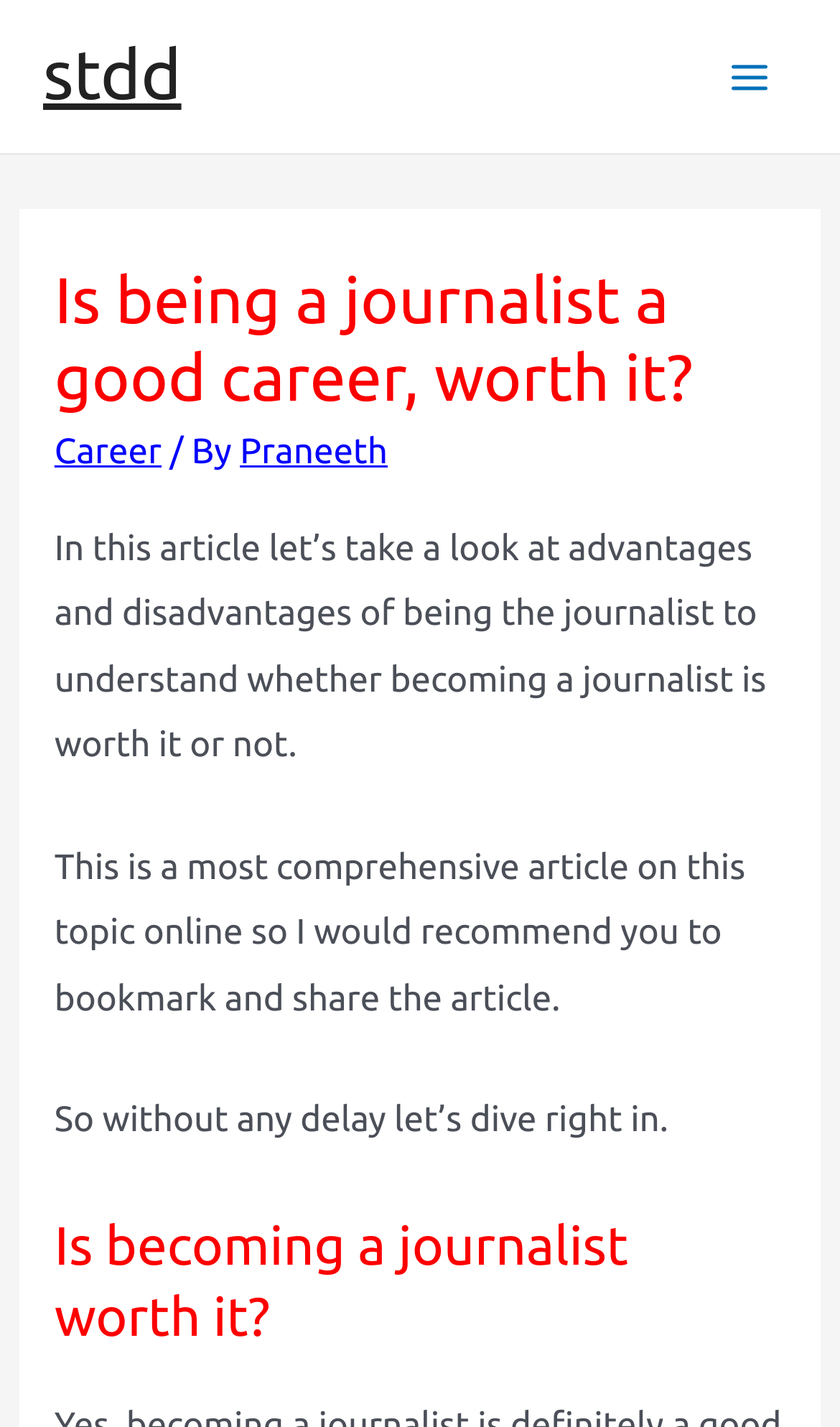Identify and provide the text of the main header on the webpage.

Is being a journalist a good career, worth it?